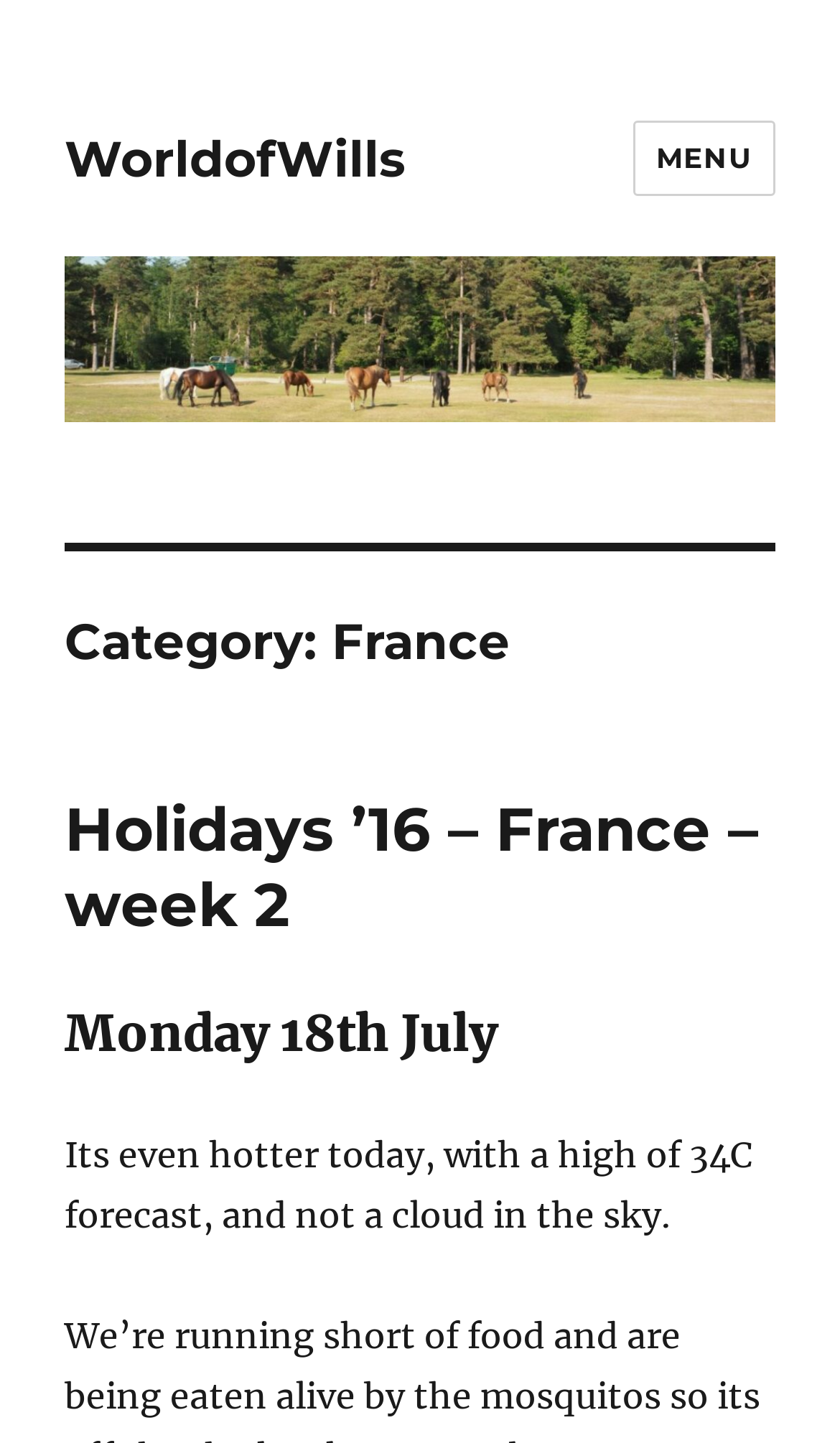Analyze and describe the webpage in a detailed narrative.

The webpage is about France, specifically a travel blog or journal, titled "WorldofWills". At the top left, there is a link to the website's homepage, "WorldofWills", accompanied by an image with the same name. 

To the right of the top left link, there is a button labeled "MENU" that controls the site's navigation and social media links. 

Below the top section, there is a header area with a category title "France". Underneath, there are three sections. The first section has a heading "Holidays ’16 – France – week 2" with a link to the same title. The second section has a heading "Monday 18th July". The third section contains a paragraph of text describing the weather on that day, mentioning a high temperature of 34C and clear skies.